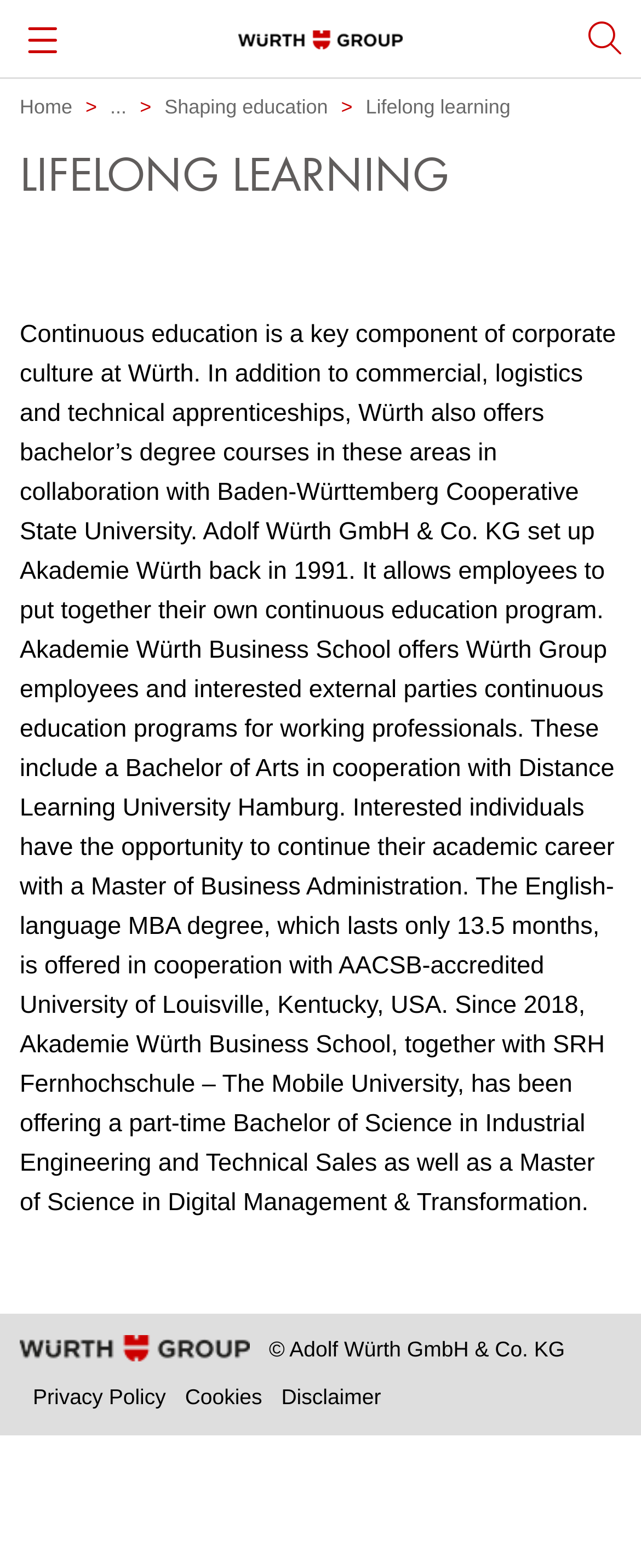Please use the details from the image to answer the following question comprehensively:
What languages are available for the webpage?

The language options can be found at the top of the webpage, where there are links to 'Deutsch' and 'English'.